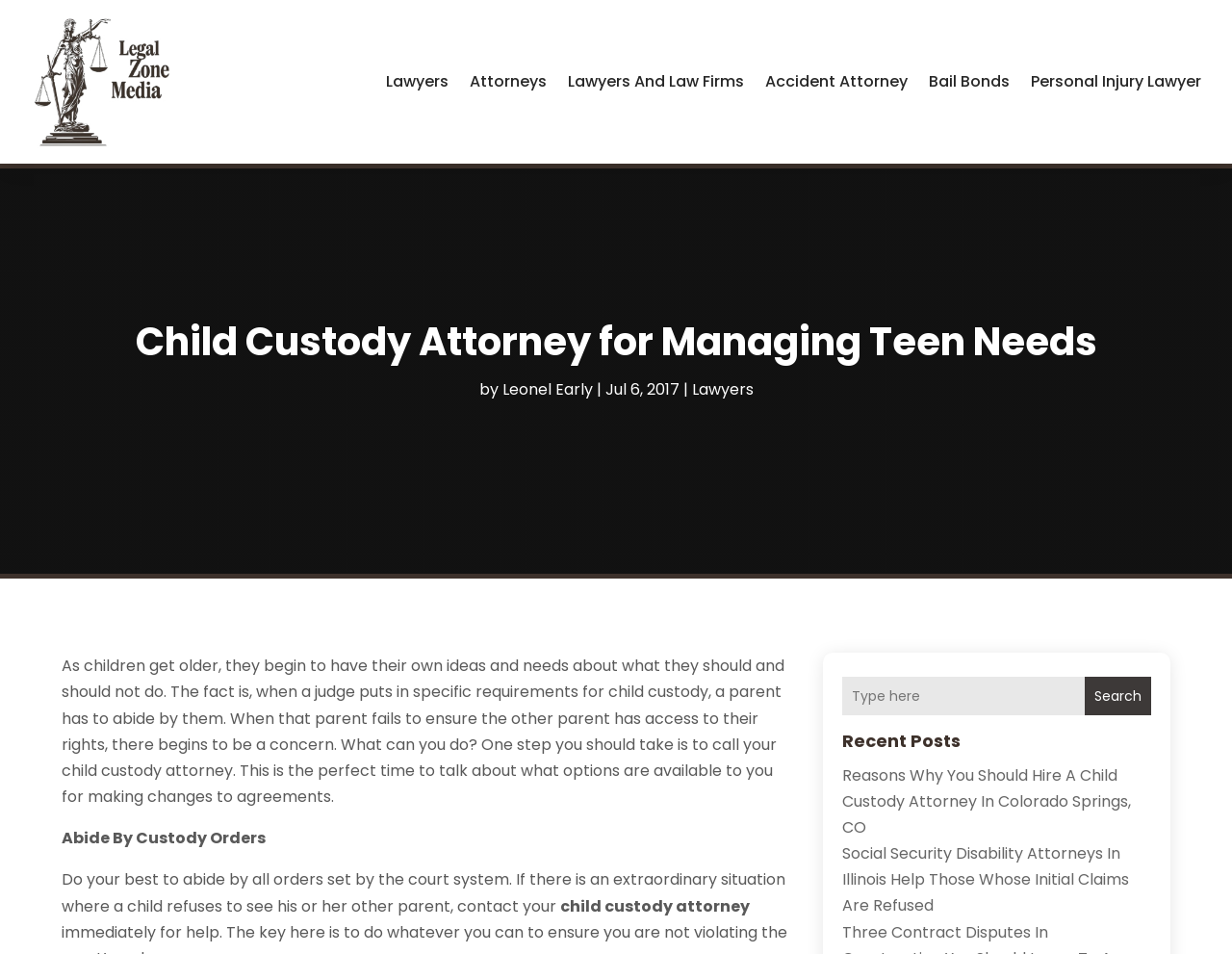Please give the bounding box coordinates of the area that should be clicked to fulfill the following instruction: "Read the 'Child Custody Attorney for Managing Teen Needs' article". The coordinates should be in the format of four float numbers from 0 to 1, i.e., [left, top, right, bottom].

[0.05, 0.332, 0.95, 0.394]